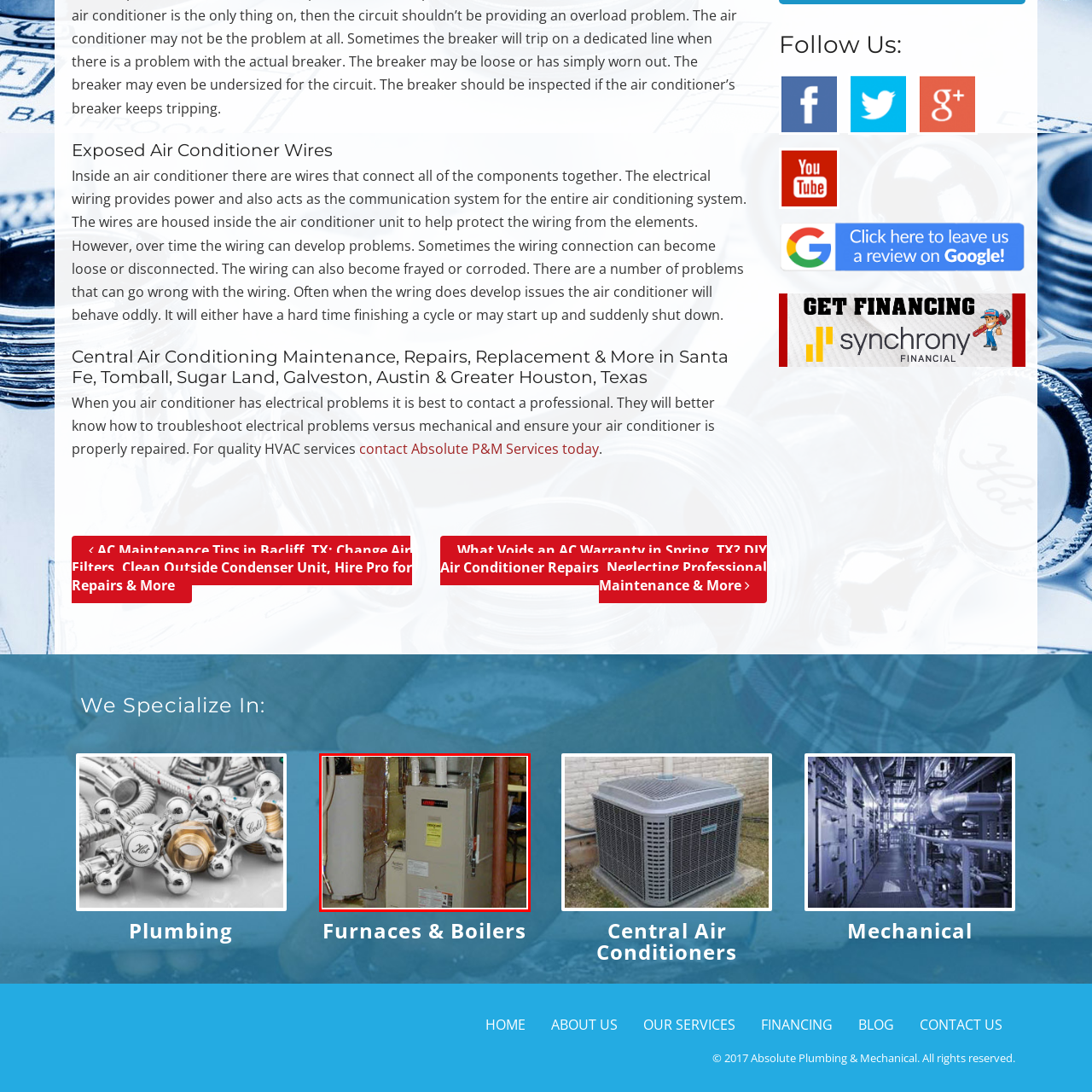Inspect the area enclosed by the red box and reply to the question using only one word or a short phrase: 
What is positioned next to the furnace?

Water heater